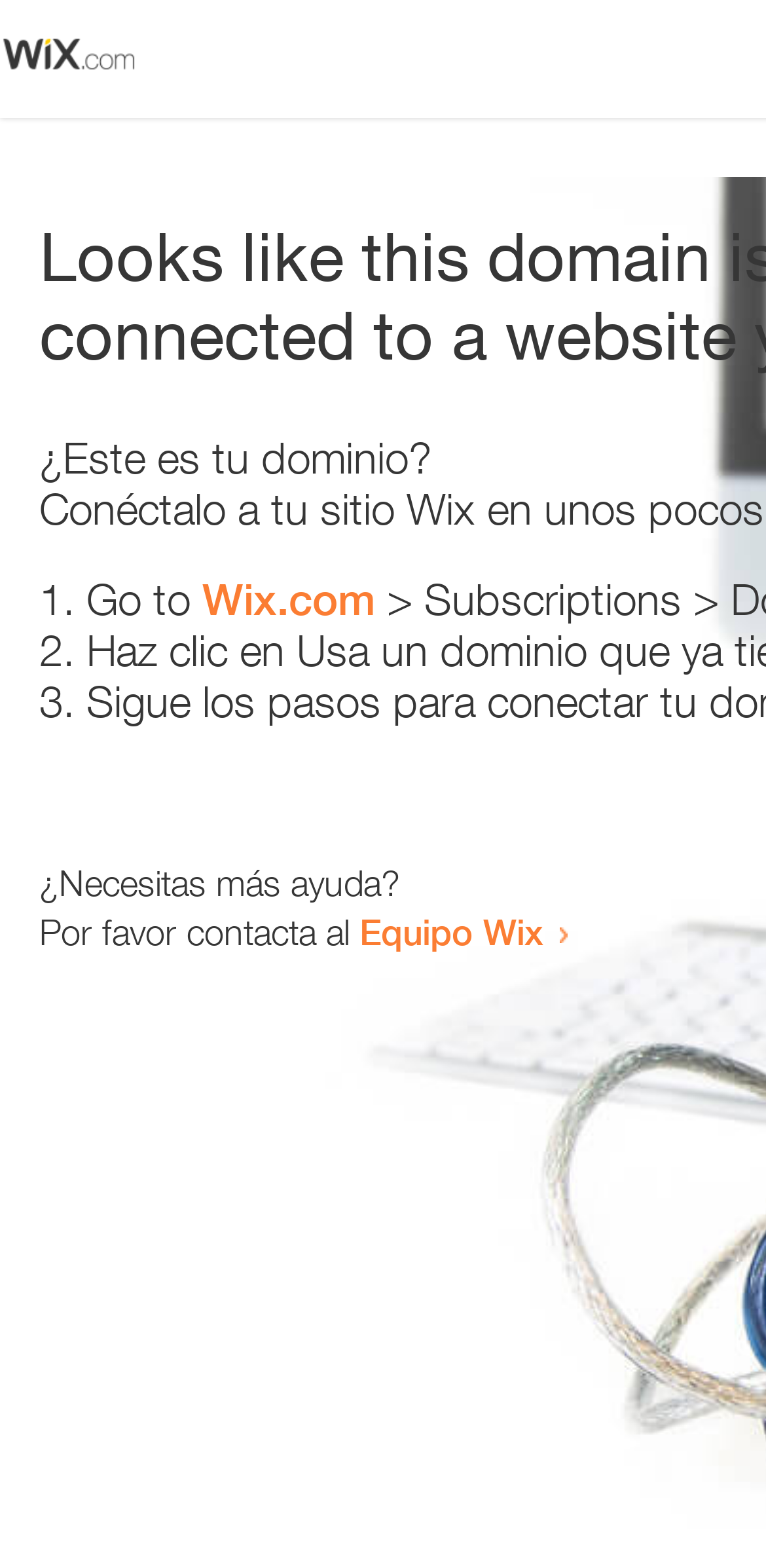Given the description "Equipo Wix", determine the bounding box of the corresponding UI element.

[0.469, 0.58, 0.71, 0.608]